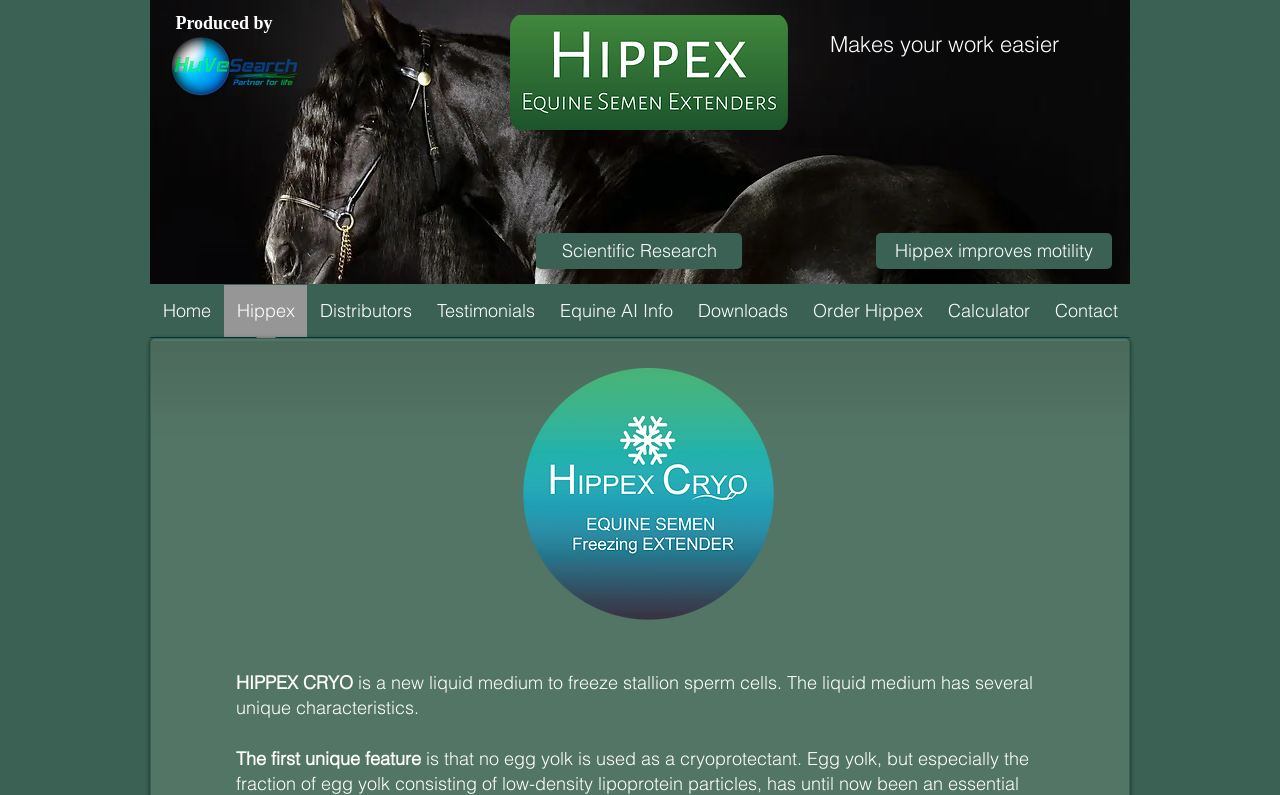Please locate the bounding box coordinates for the element that should be clicked to achieve the following instruction: "Click on Scientific Research". Ensure the coordinates are given as four float numbers between 0 and 1, i.e., [left, top, right, bottom].

[0.419, 0.293, 0.58, 0.338]